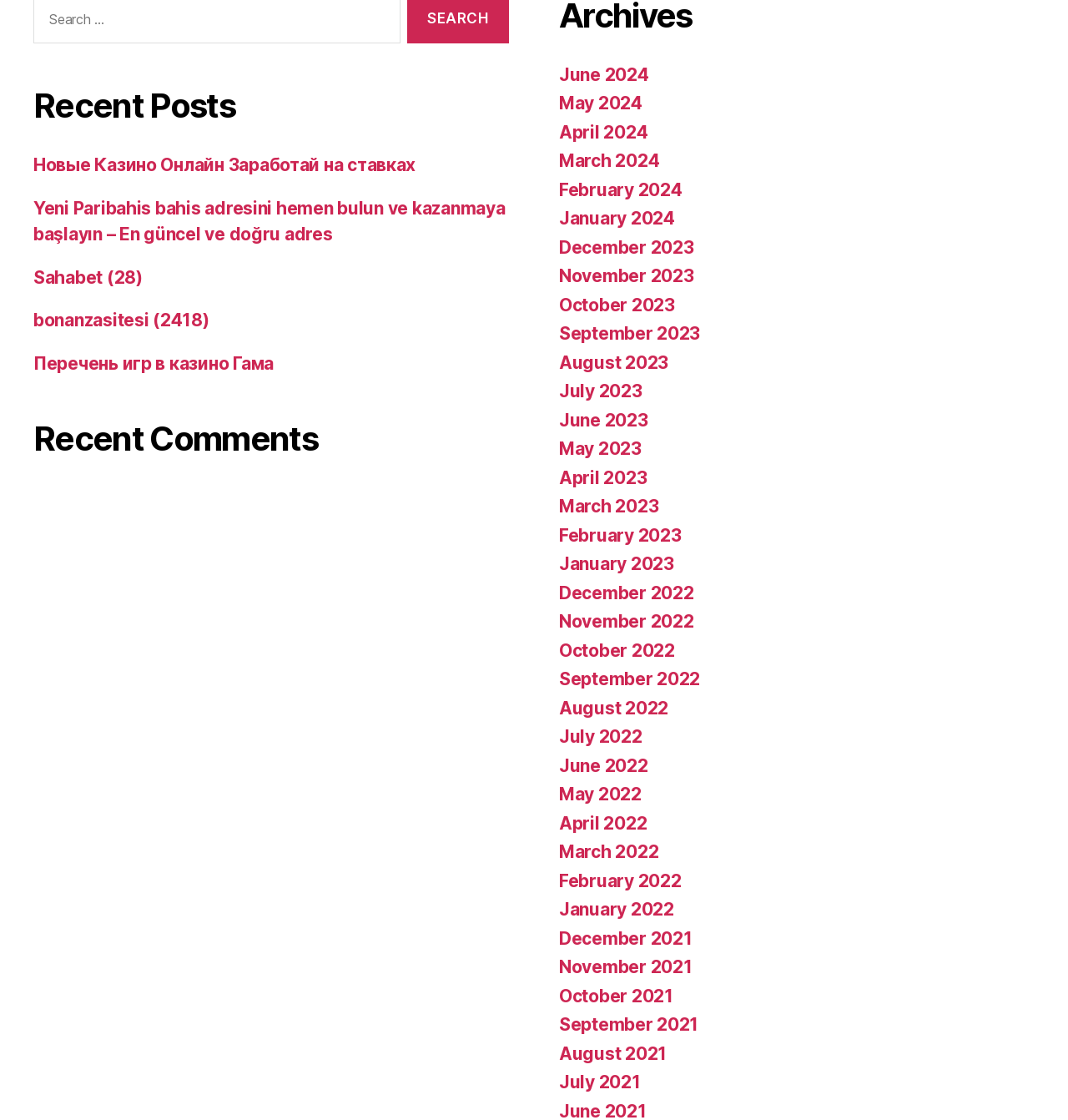Give a succinct answer to this question in a single word or phrase: 
How many months are listed?

24